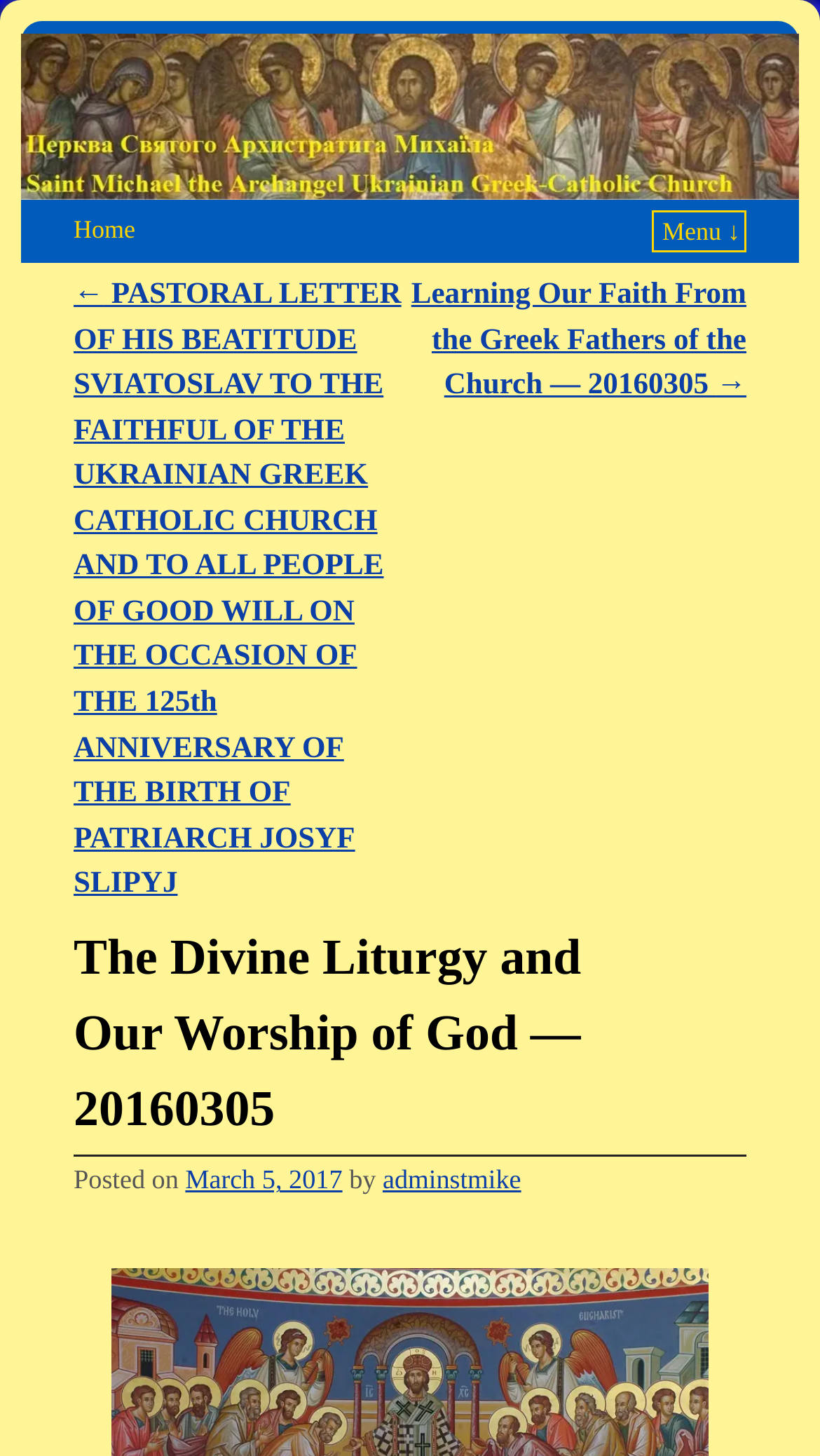What is the author of the post?
Refer to the image and provide a one-word or short phrase answer.

adminstmike